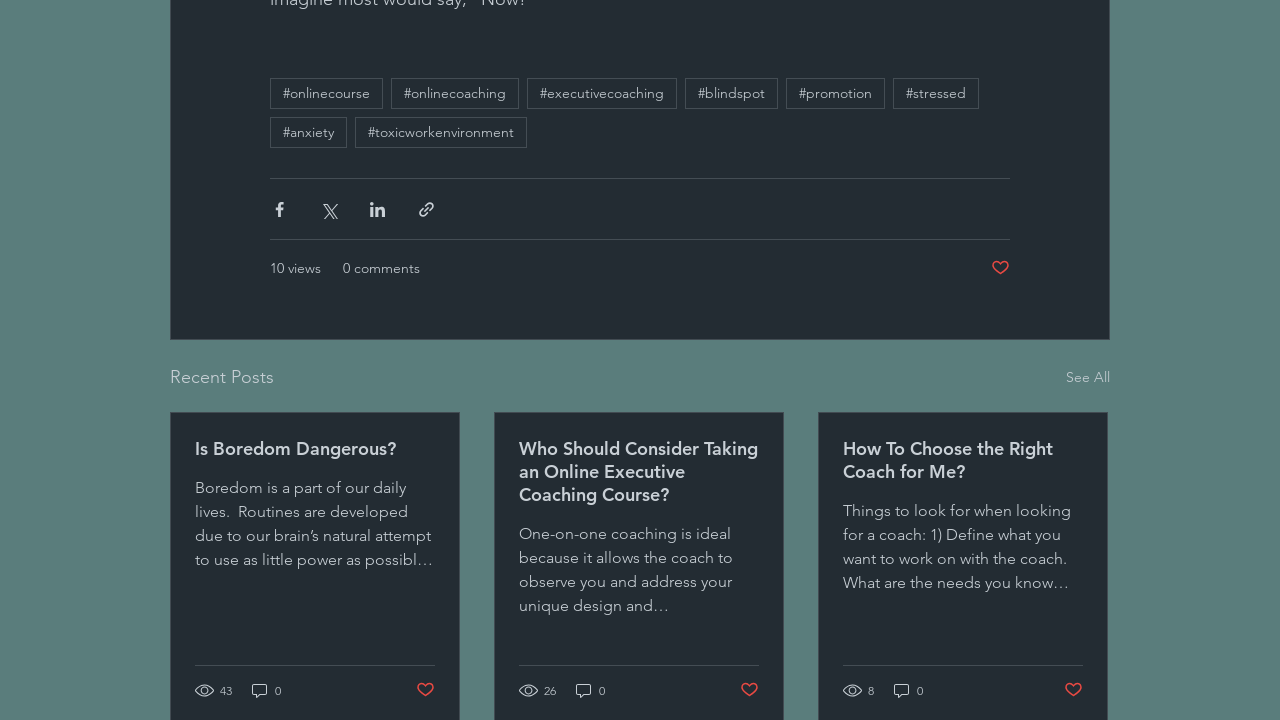Identify the bounding box coordinates of the clickable region to carry out the given instruction: "View the 'Recent Posts'".

[0.133, 0.504, 0.214, 0.544]